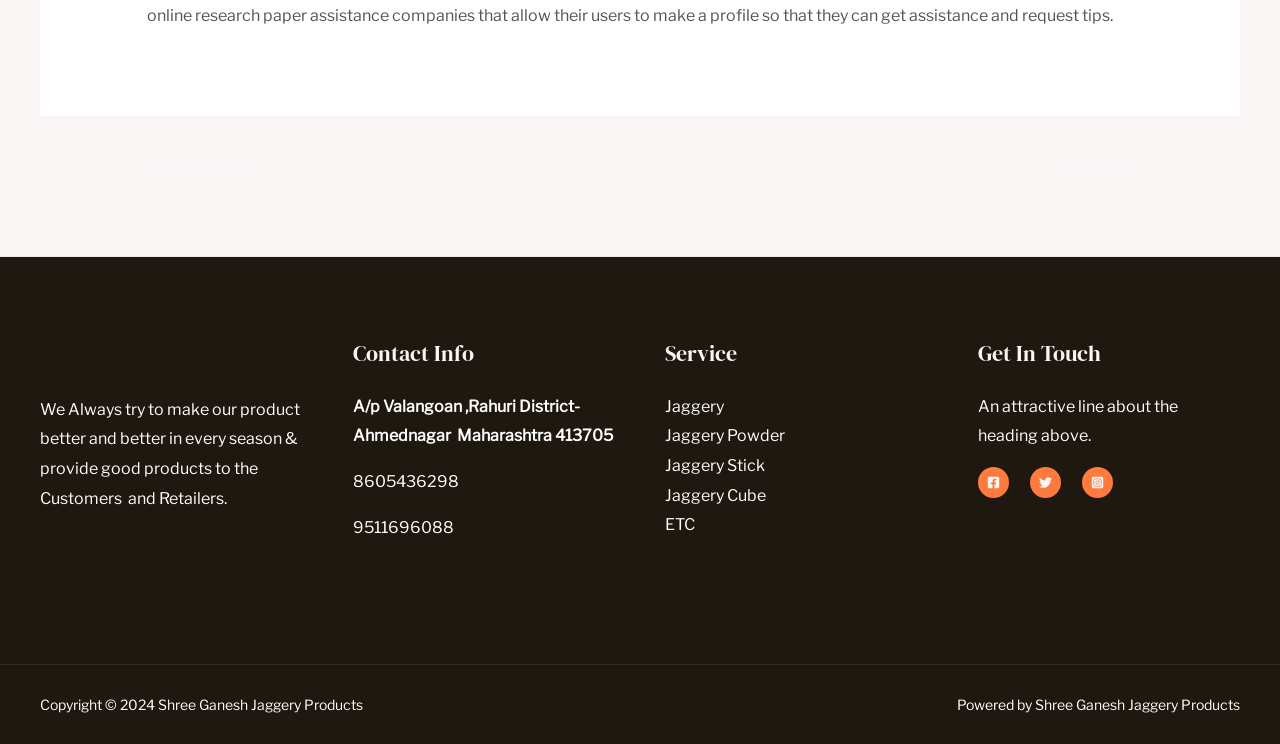Locate the bounding box coordinates of the area to click to fulfill this instruction: "check copyright information". The bounding box should be presented as four float numbers between 0 and 1, in the order [left, top, right, bottom].

[0.031, 0.935, 0.284, 0.958]